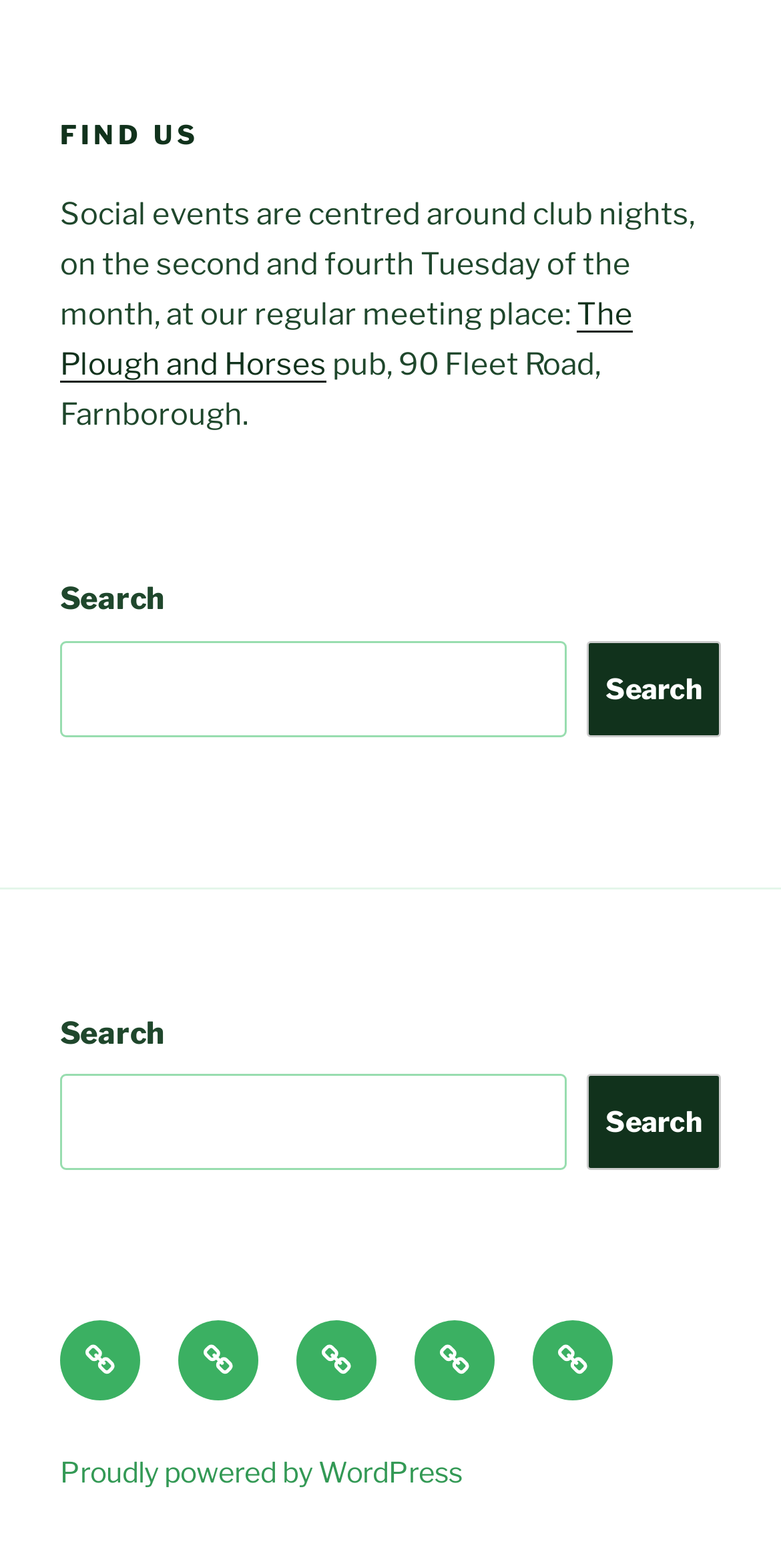Please identify the bounding box coordinates of the region to click in order to complete the task: "Search in the footer". The coordinates must be four float numbers between 0 and 1, specified as [left, top, right, bottom].

[0.077, 0.685, 0.724, 0.746]